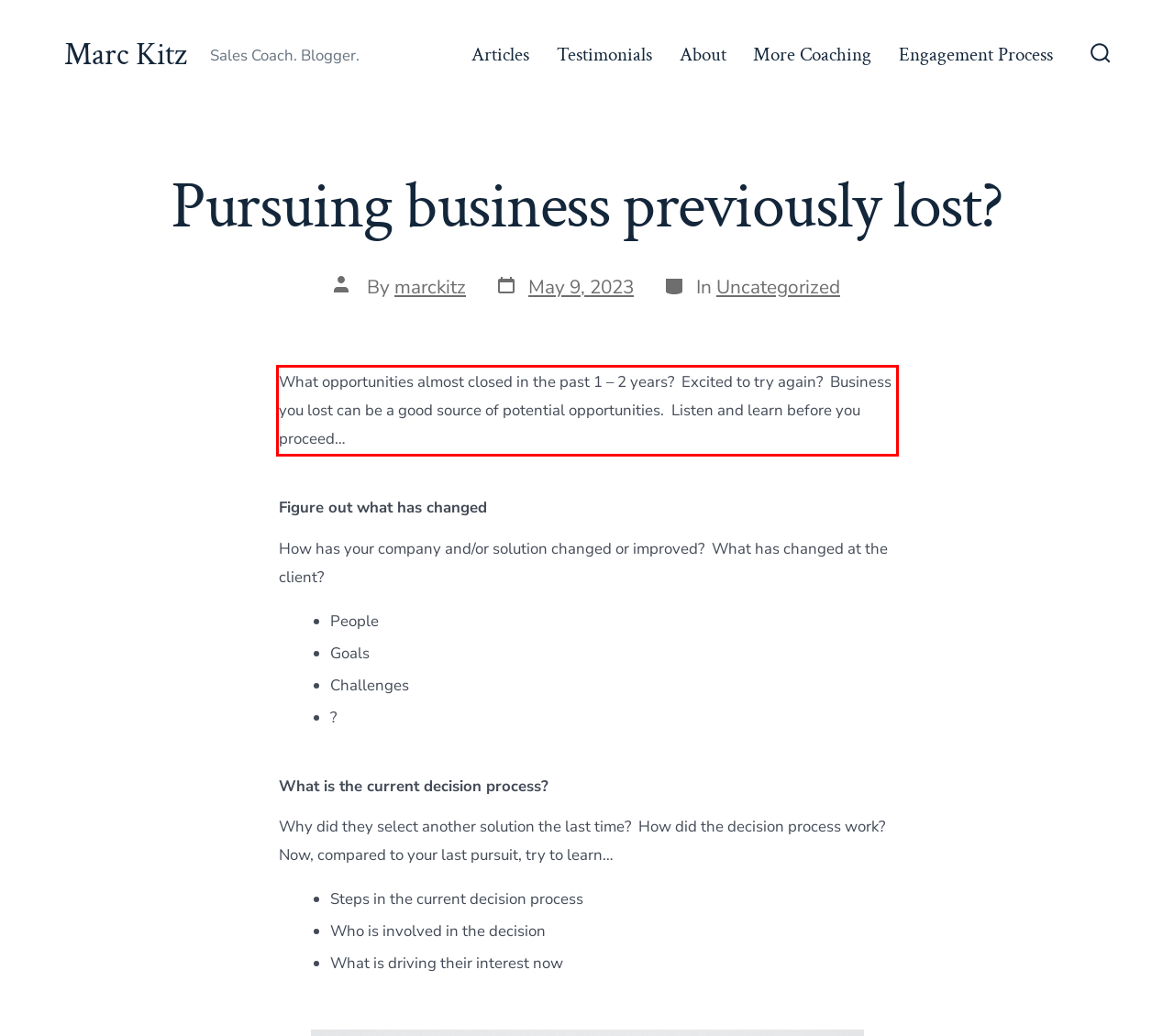Identify the text inside the red bounding box on the provided webpage screenshot by performing OCR.

What opportunities almost closed in the past 1 – 2 years? Excited to try again? Business you lost can be a good source of potential opportunities. Listen and learn before you proceed…